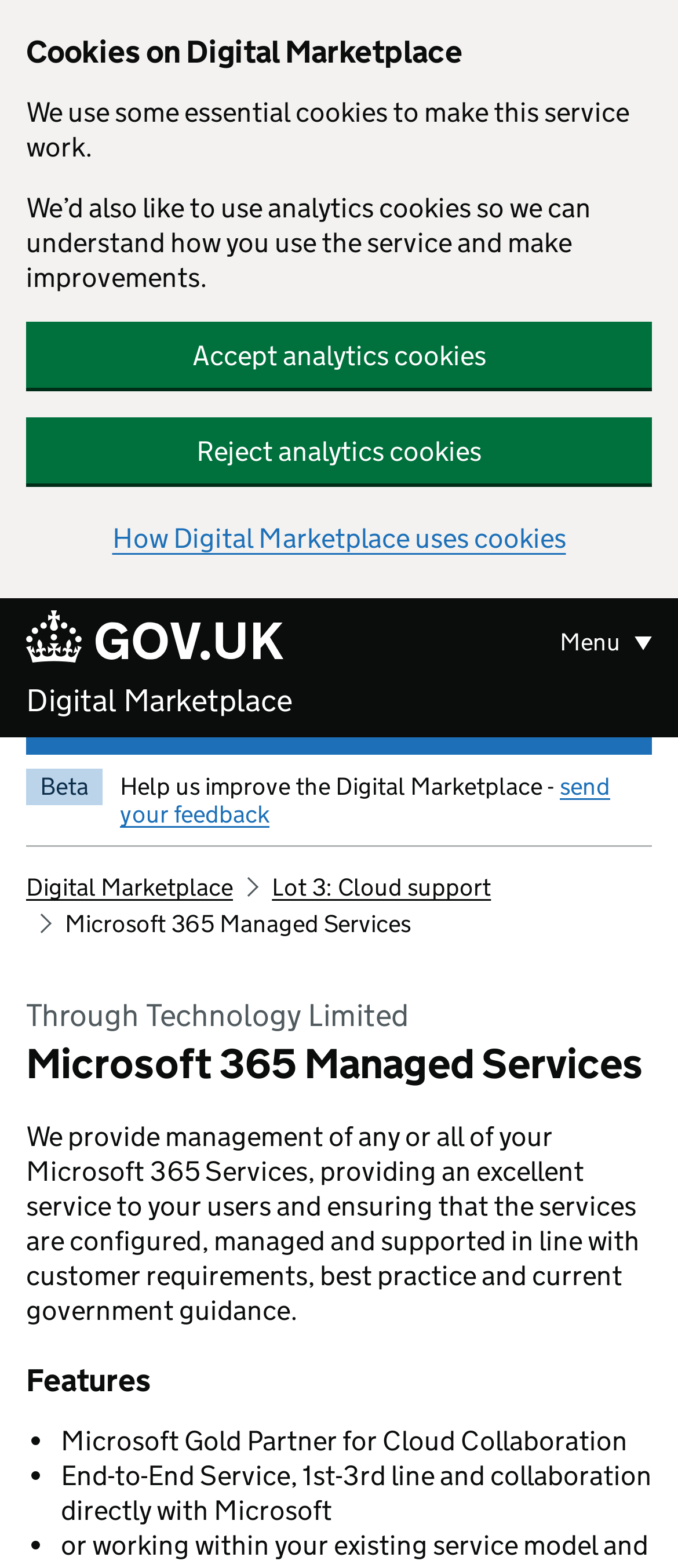Pinpoint the bounding box coordinates of the clickable element to carry out the following instruction: "visit GOV.UK Digital Marketplace."

[0.038, 0.393, 0.731, 0.459]